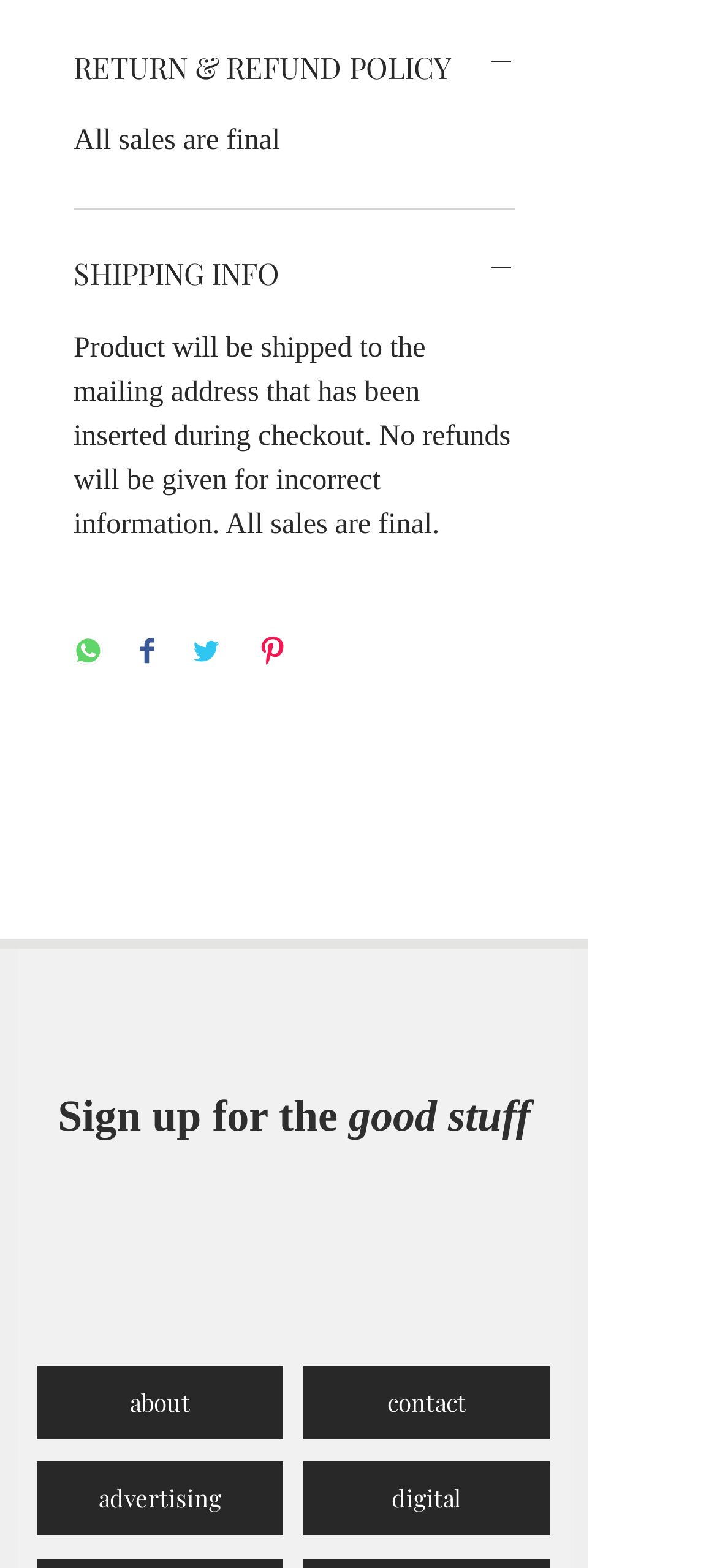What are the available links at the bottom of the page?
Answer the question with as much detail as you can, using the image as a reference.

The webpage has a footer section with links to various pages, including 'about', 'contact', 'advertising', and 'digital', providing users with additional resources and information.